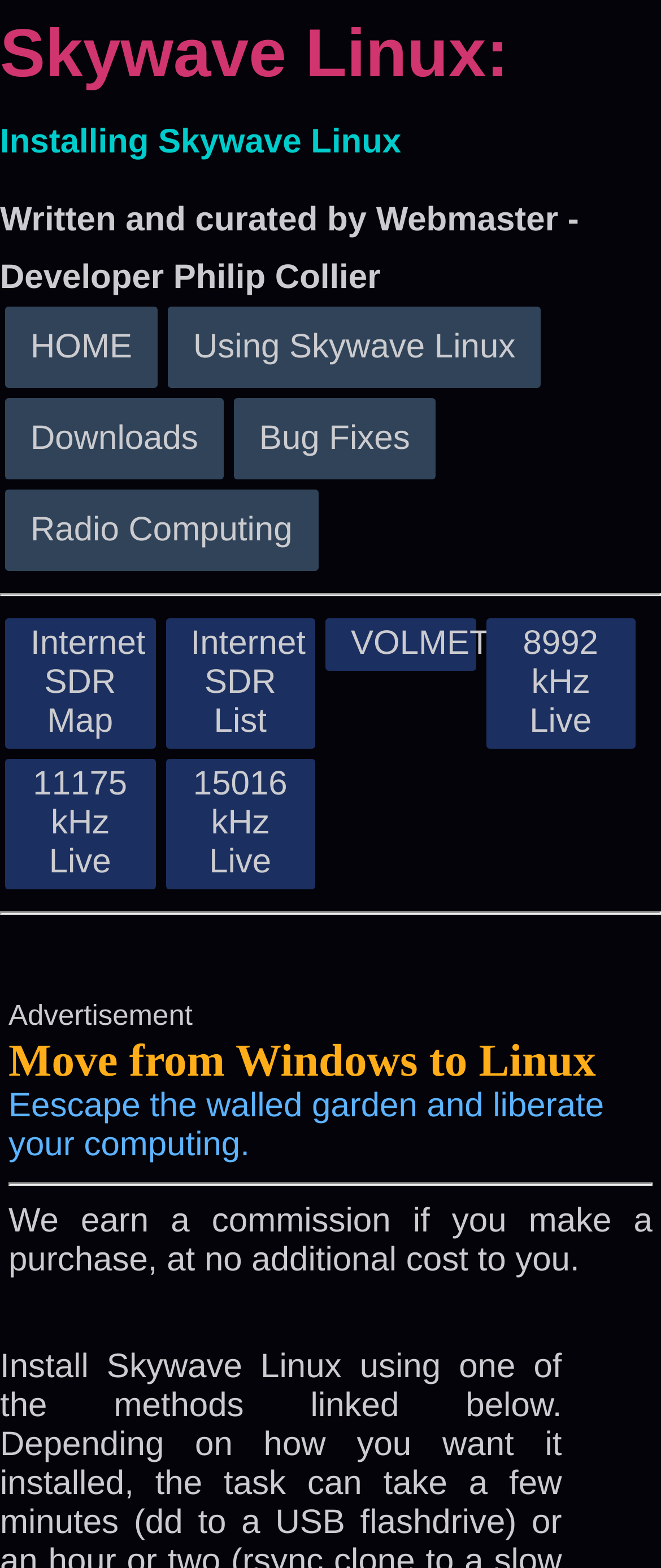Determine the primary headline of the webpage.

Skywave Linux: Installing Skywave Linux